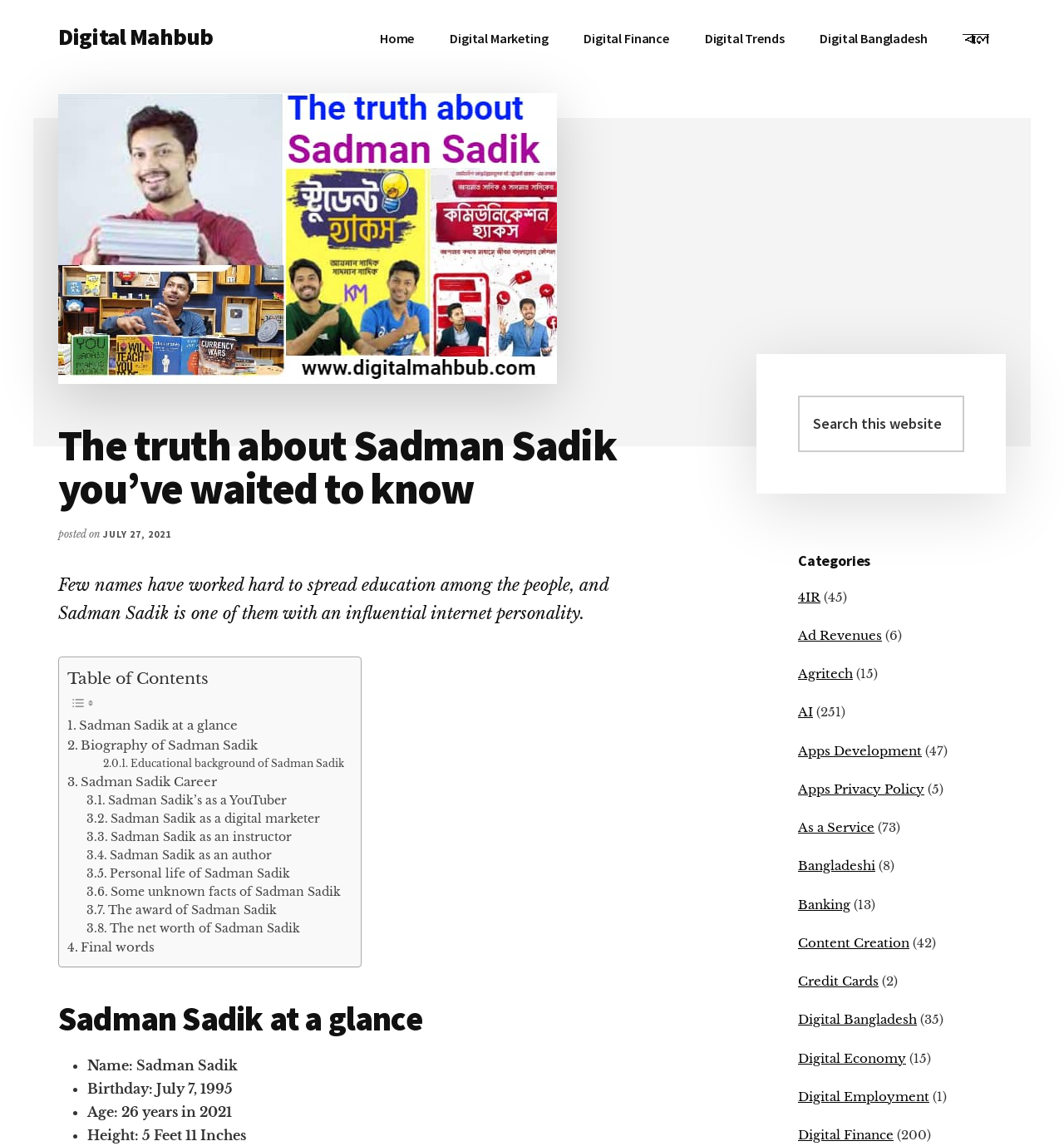Using the element description 4IR, predict the bounding box coordinates for the UI element. Provide the coordinates in (top-left x, top-left y, bottom-right x, bottom-right y) format with values ranging from 0 to 1.

[0.75, 0.514, 0.771, 0.528]